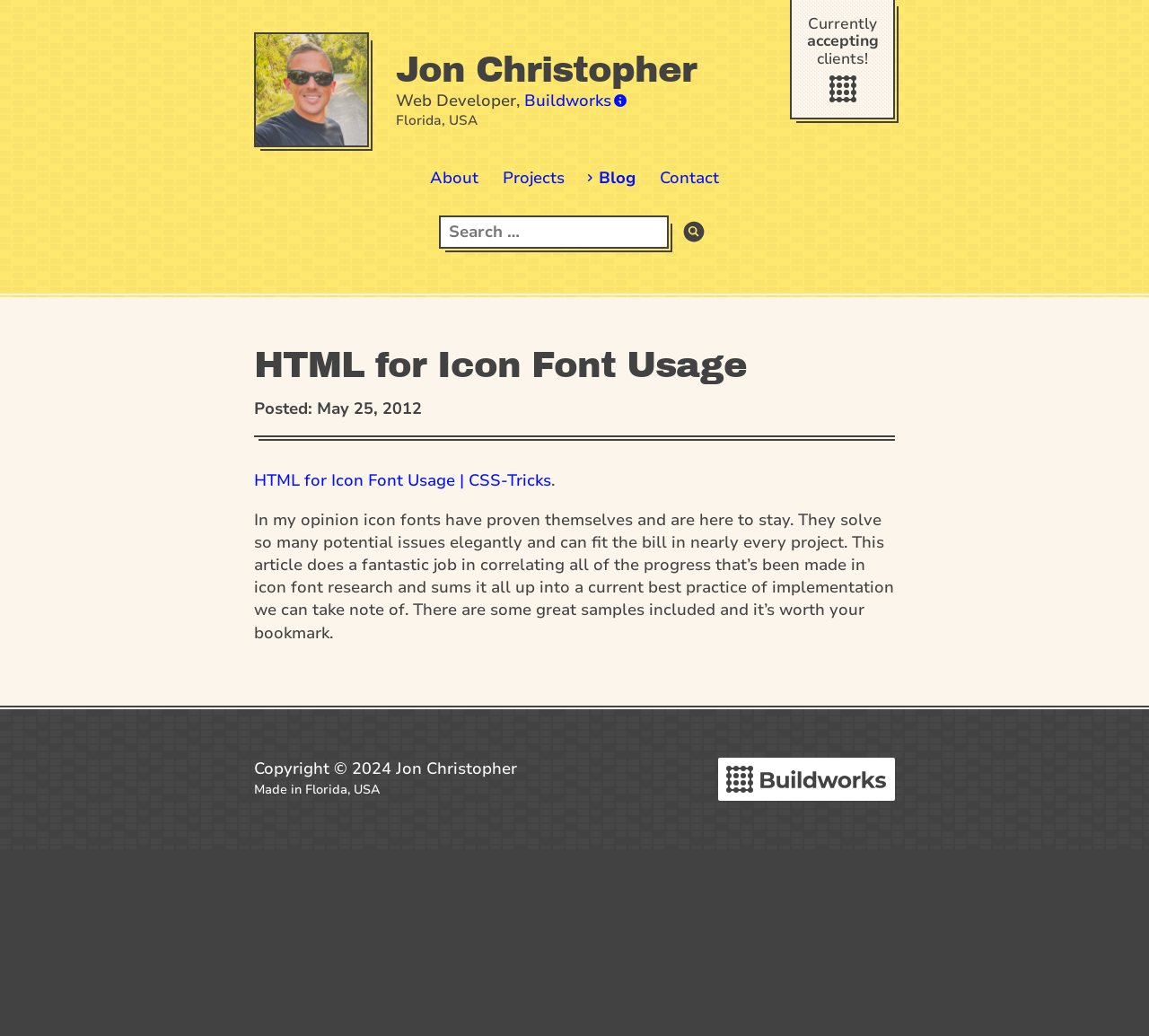Locate the bounding box coordinates of the element that should be clicked to execute the following instruction: "View Jon Christopher's photo".

[0.222, 0.033, 0.319, 0.14]